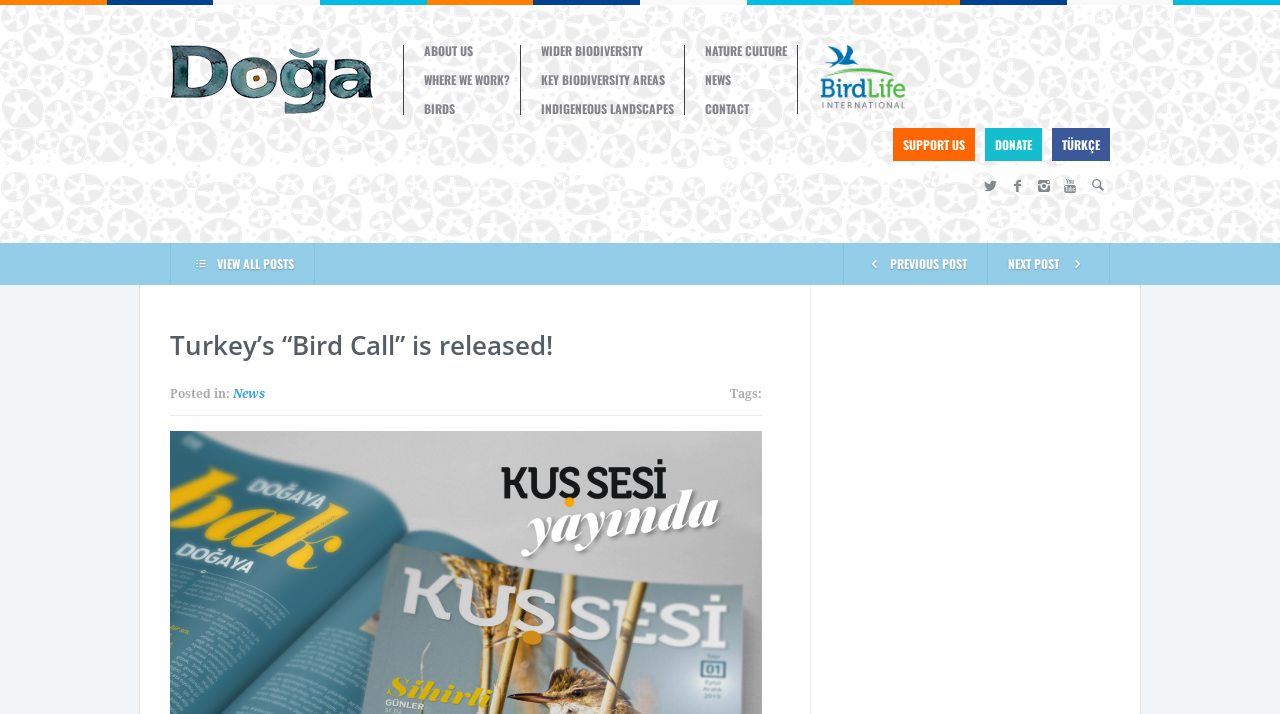What is the language option?
Look at the image and answer the question with a single word or phrase.

TÜRKÇE